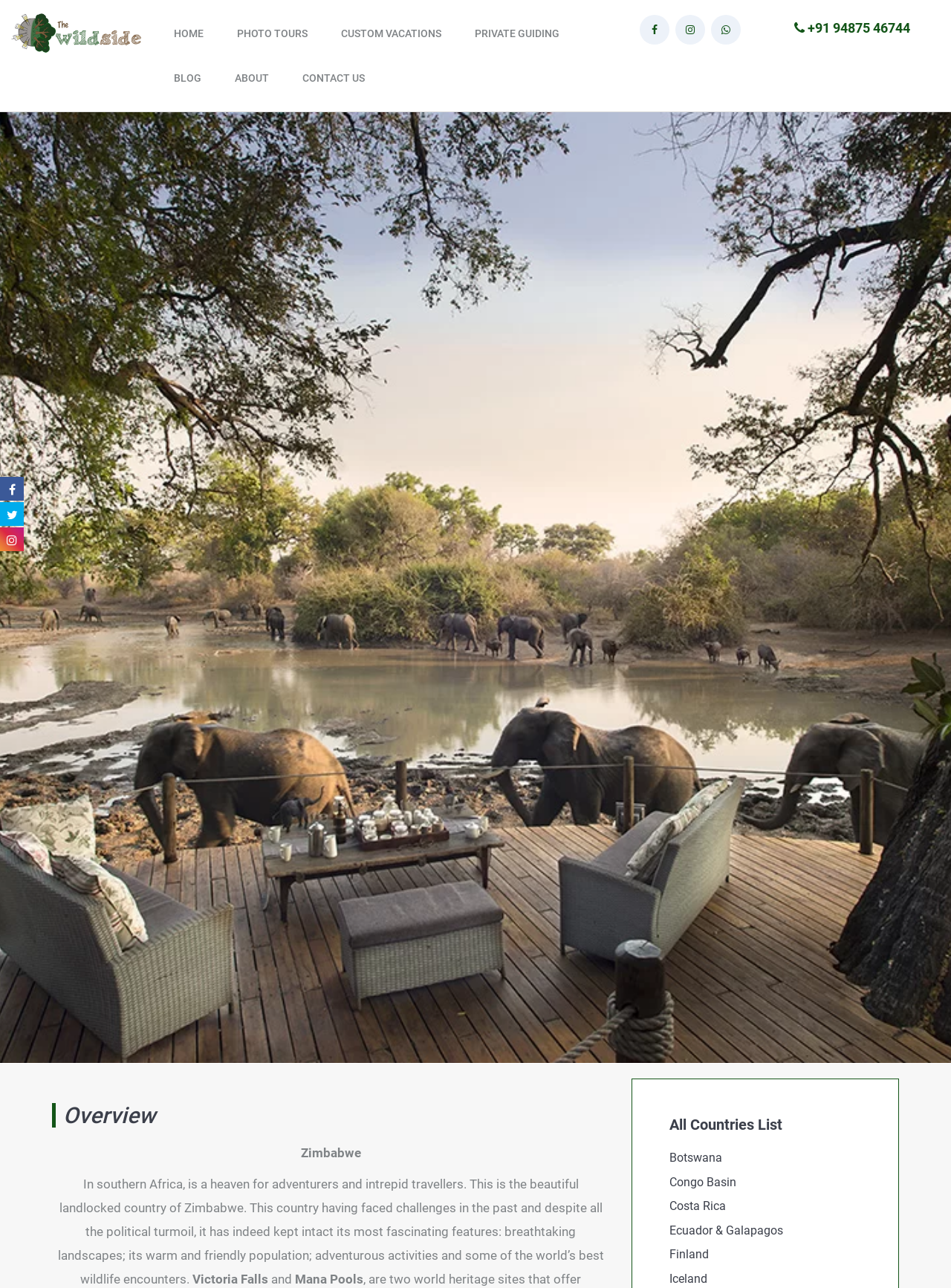Determine the bounding box coordinates of the section to be clicked to follow the instruction: "View Victoria Falls". The coordinates should be given as four float numbers between 0 and 1, formatted as [left, top, right, bottom].

[0.202, 0.987, 0.282, 0.999]